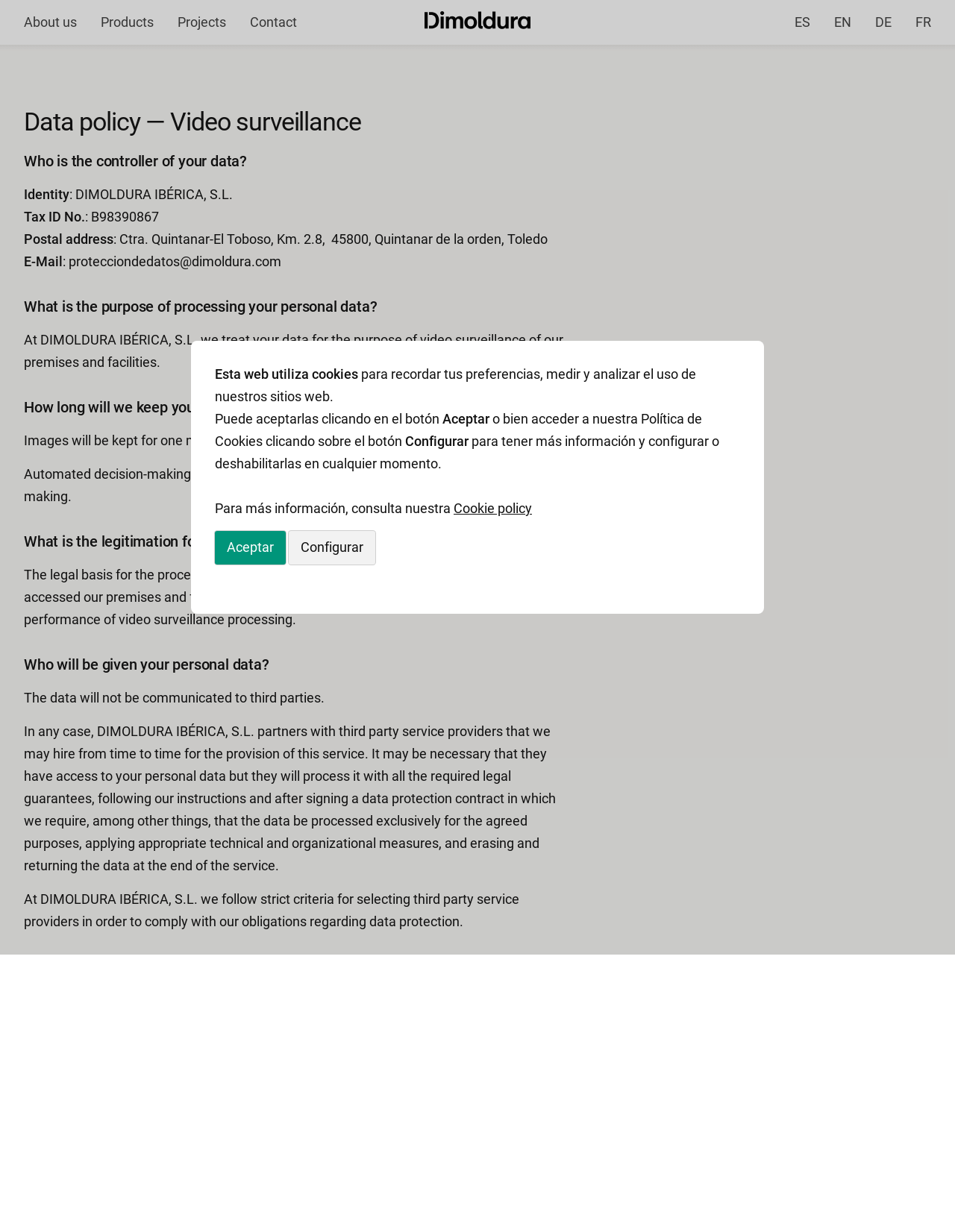Are personal data communicated to third parties?
Using the visual information, reply with a single word or short phrase.

No